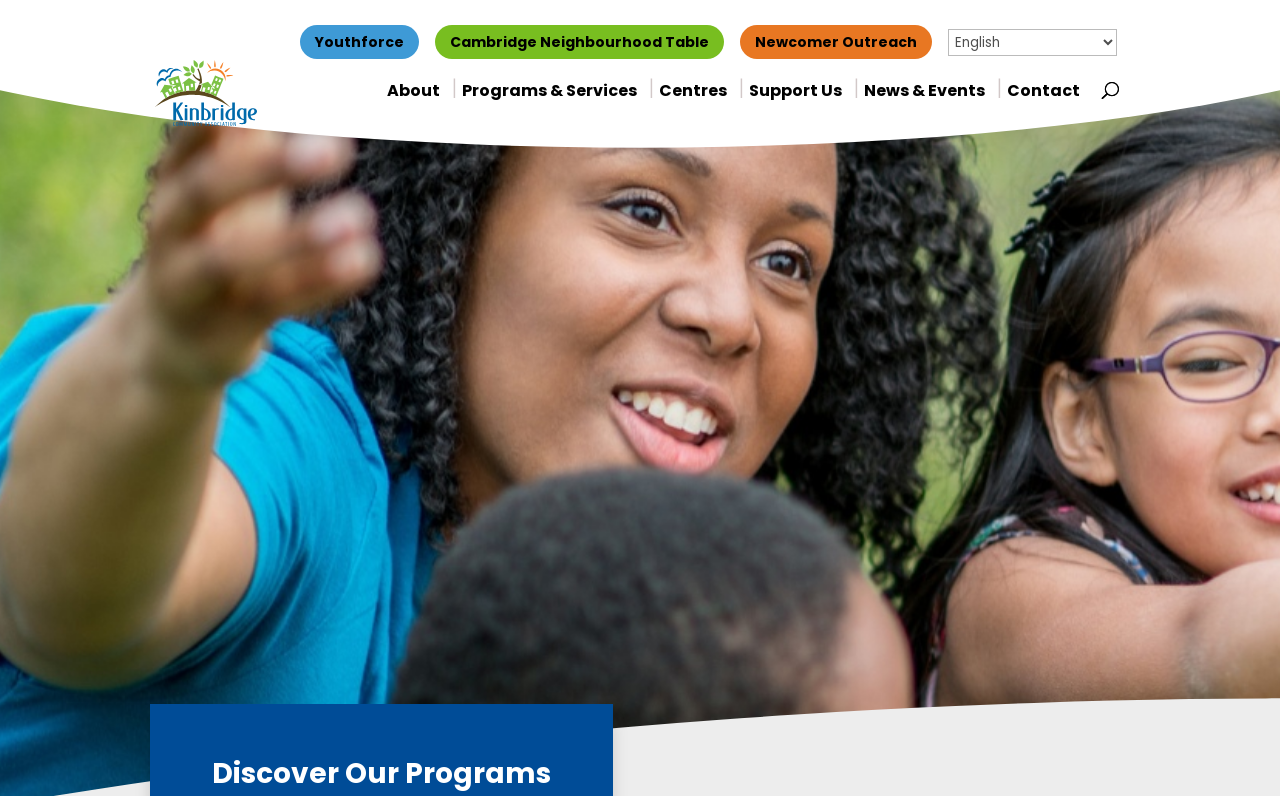Give a one-word or short phrase answer to this question: 
What is the purpose of the combobox?

Select Language